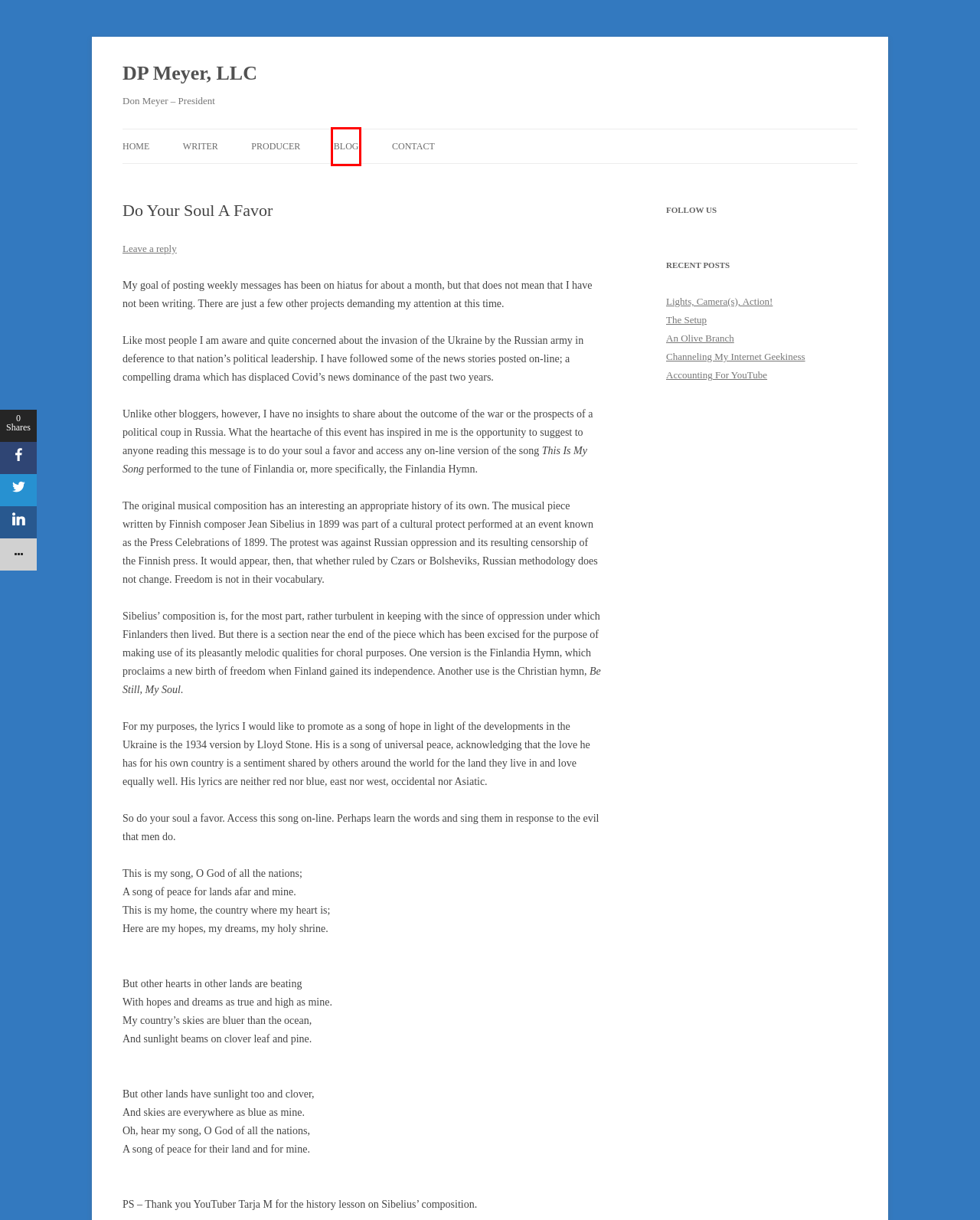A screenshot of a webpage is given, featuring a red bounding box around a UI element. Please choose the webpage description that best aligns with the new webpage after clicking the element in the bounding box. These are the descriptions:
A. Lights, Camera(s), Action! - DP Meyer, LLC
B. Accounting For YouTube - DP Meyer, LLC
C. An Olive Branch - DP Meyer, LLC
D. Web Log - DP Meyer, LLC
E. Home - DP Meyer, LLC
F. Writer - DP Meyer, LLC
G. Producer - DP Meyer, LLC
H. The Setup - DP Meyer, LLC

D